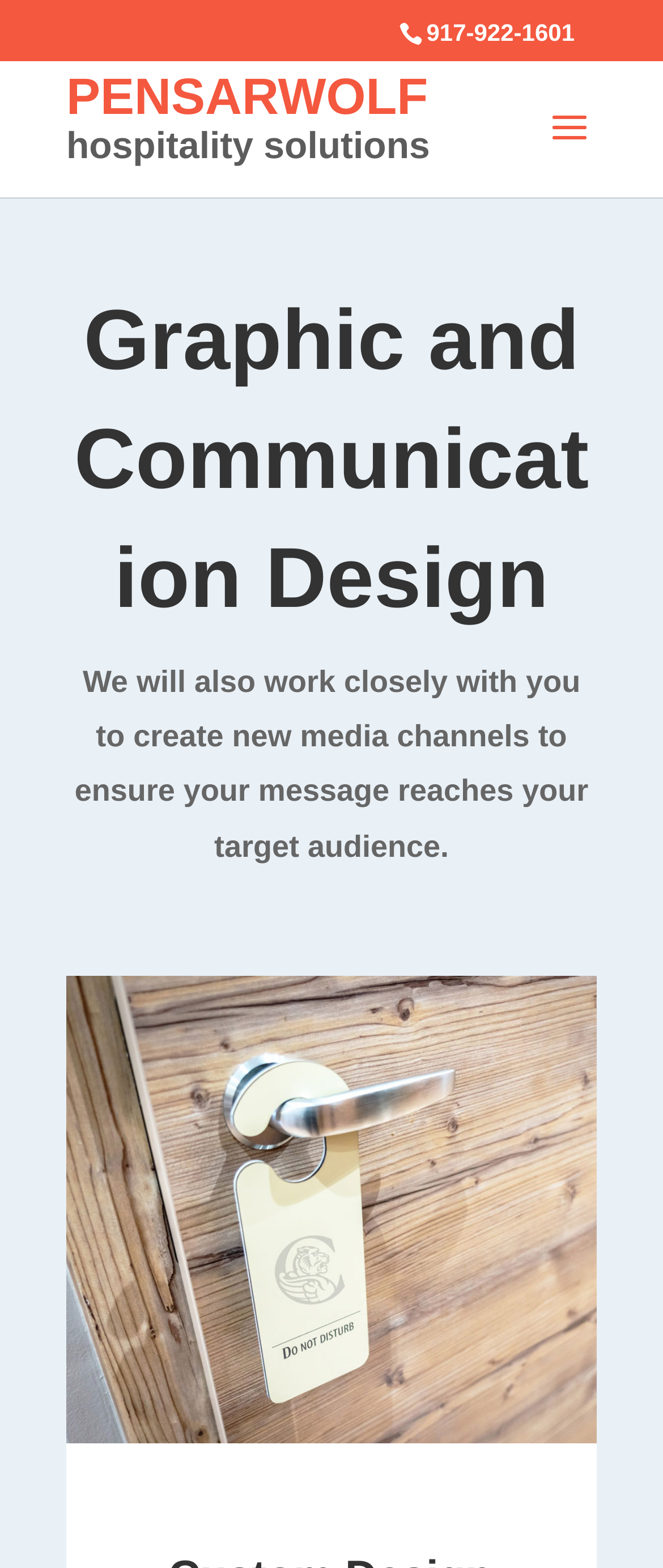Please find the bounding box coordinates (top-left x, top-left y, bottom-right x, bottom-right y) in the screenshot for the UI element described as follows: name="s" placeholder="Search …" title="Search for:"

[0.463, 0.038, 0.823, 0.041]